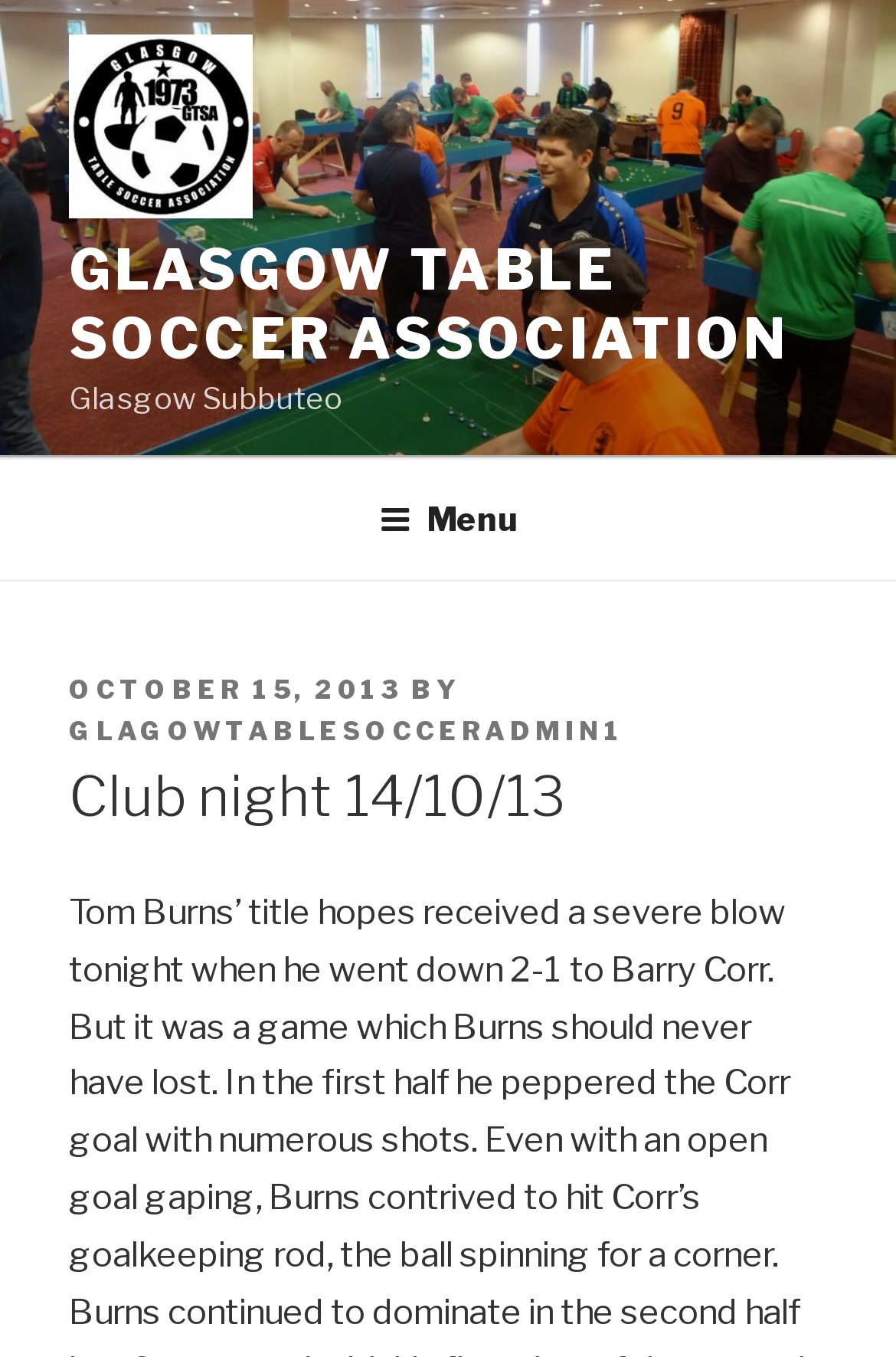What is the bounding box coordinate of the region that describes the date 'OCTOBER 15, 2013'?
Refer to the image and provide a one-word or short phrase answer.

[0.077, 0.496, 0.449, 0.52]